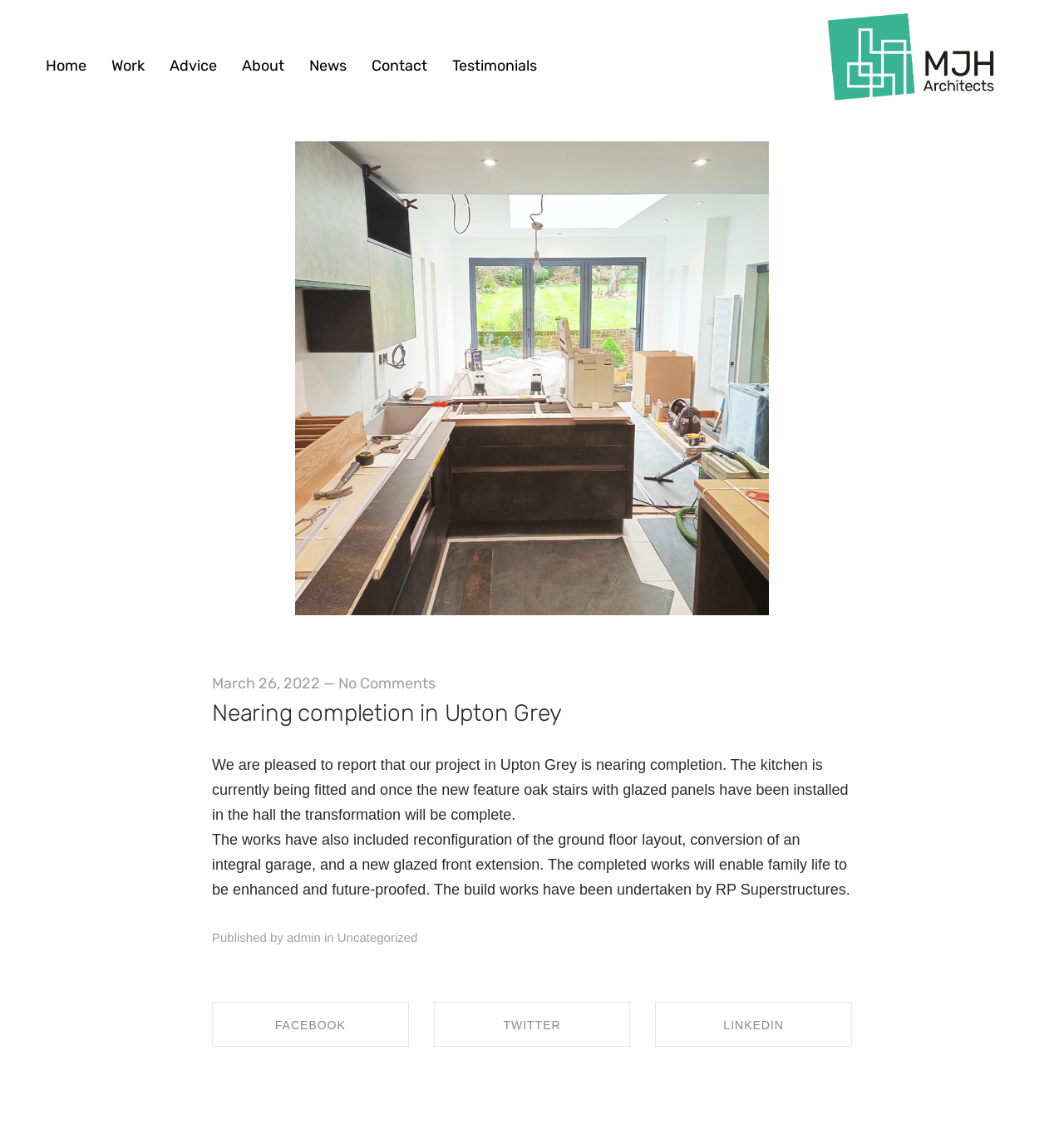Provide a short answer using a single word or phrase for the following question: 
What is the purpose of the completed works?

Enhance family life